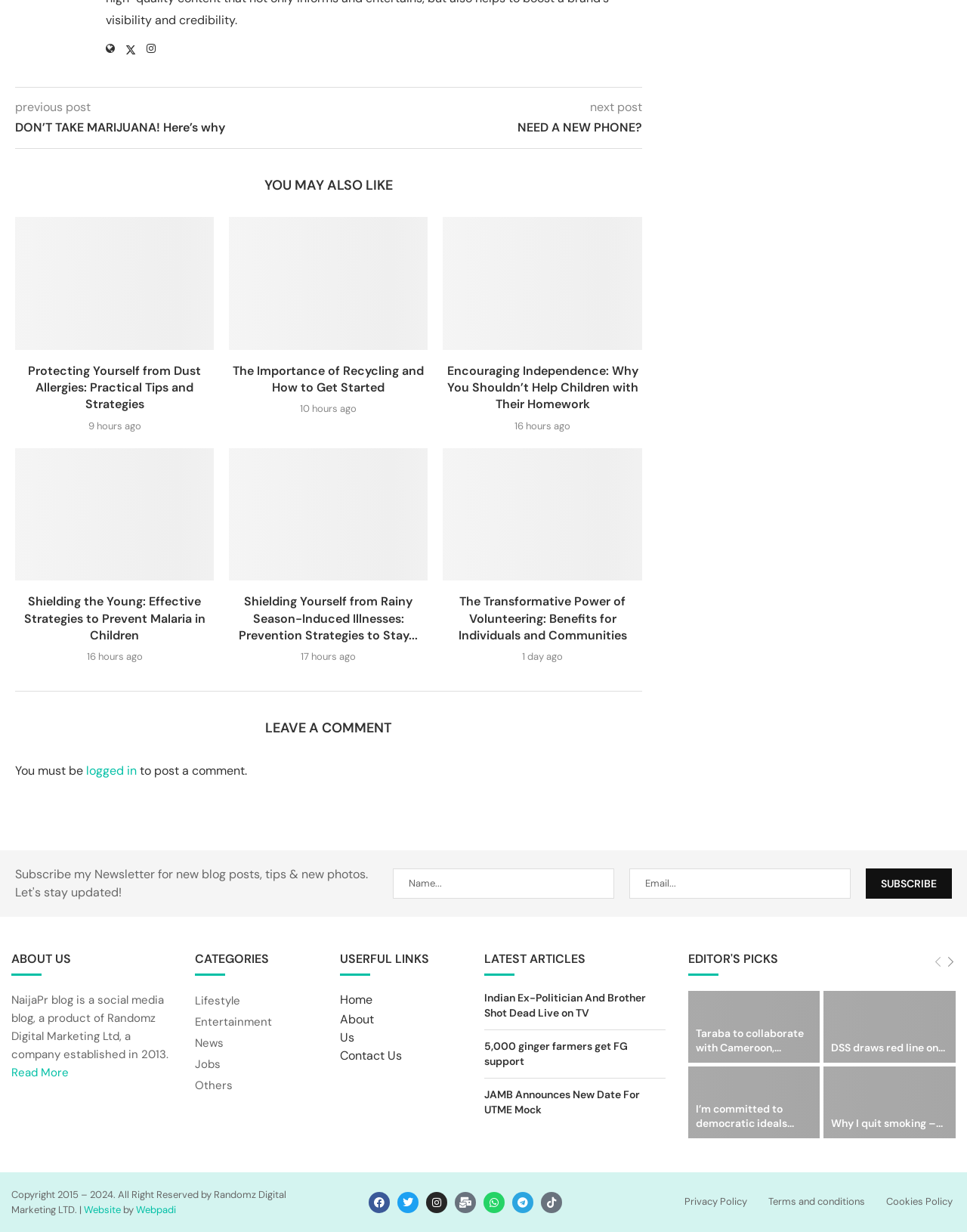Refer to the element description Terms and conditions and identify the corresponding bounding box in the screenshot. Format the coordinates as (top-left x, top-left y, bottom-right x, bottom-right y) with values in the range of 0 to 1.

[0.794, 0.97, 0.894, 0.982]